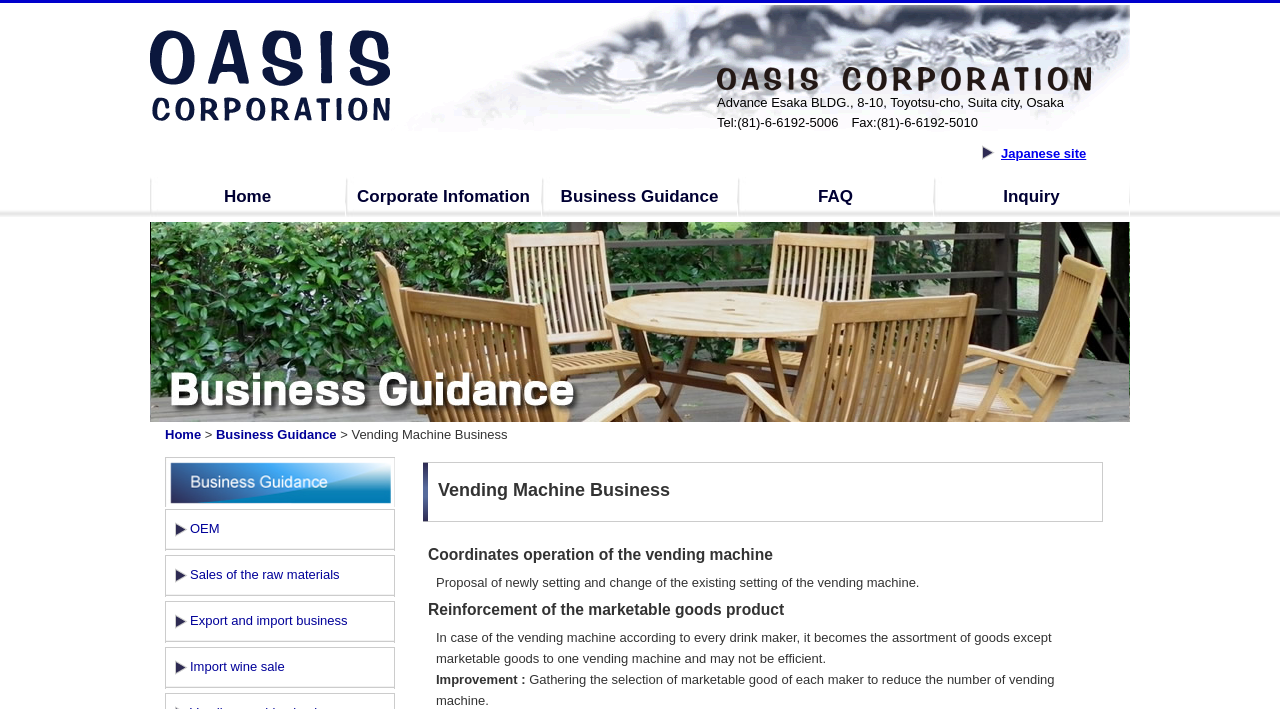Find the bounding box coordinates for the HTML element specified by: "Japanese site".

[0.782, 0.206, 0.849, 0.227]